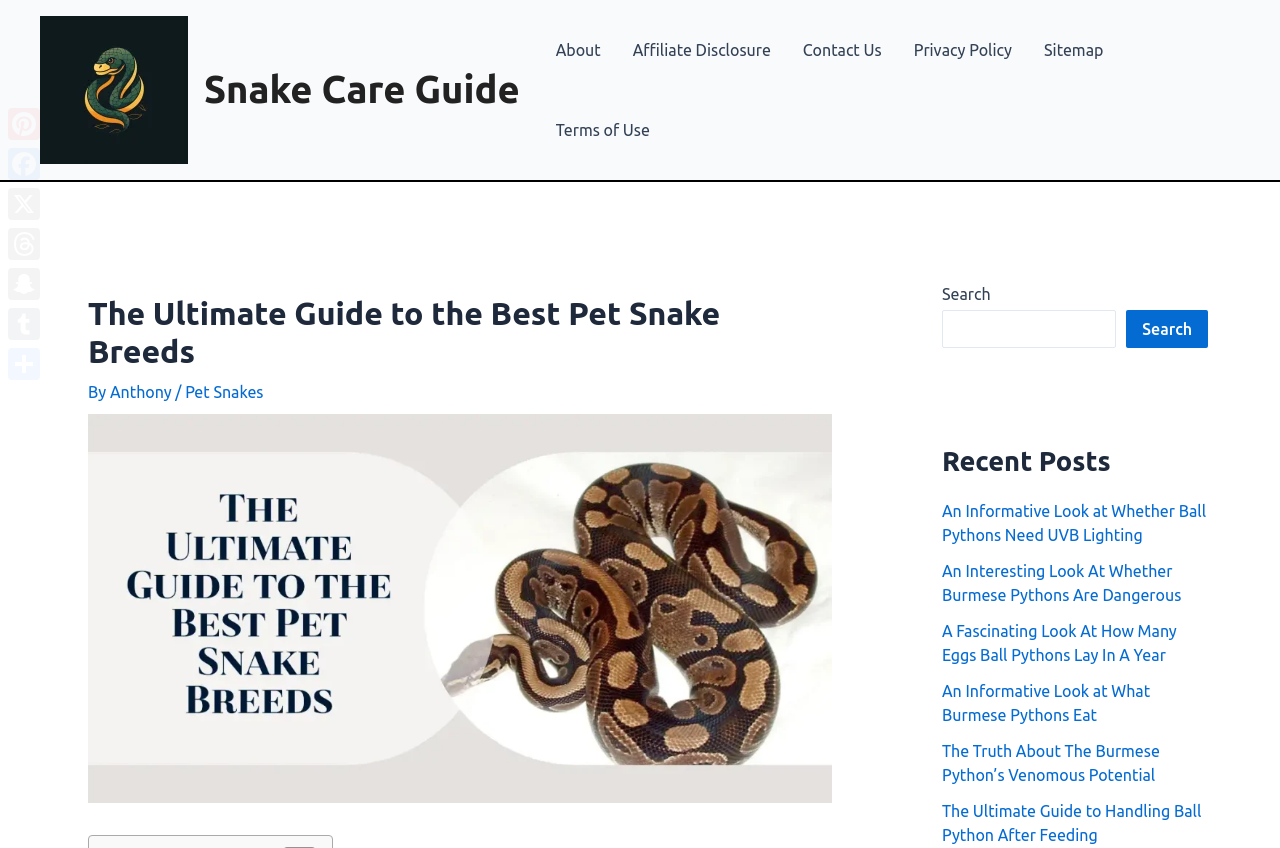Give the bounding box coordinates for the element described by: "alt="Snake Care Guide"".

[0.031, 0.093, 0.147, 0.115]